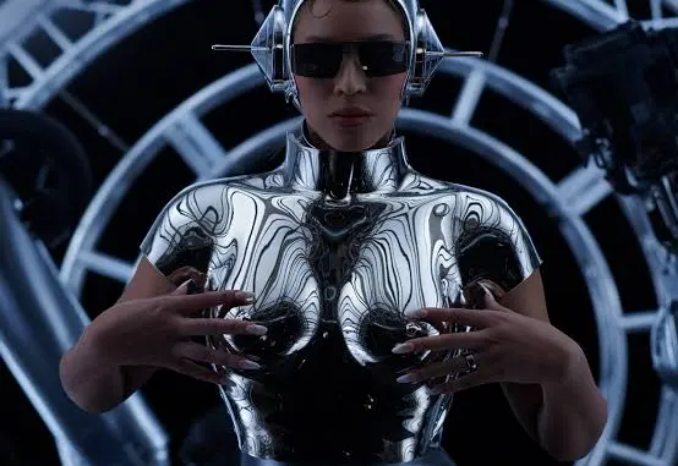Answer the question in a single word or phrase:
What is the background of the image?

Abstract web of mechanical elements